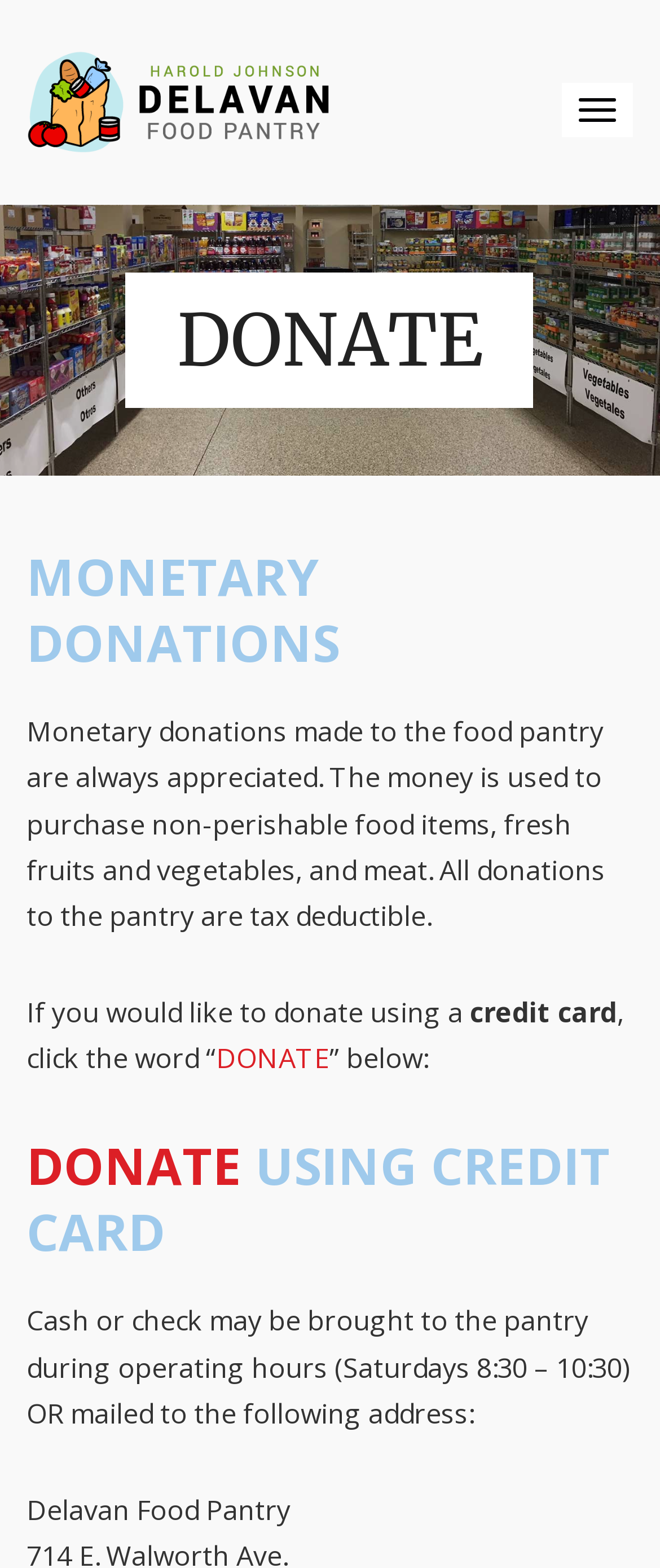Bounding box coordinates should be in the format (top-left x, top-left y, bottom-right x, bottom-right y) and all values should be floating point numbers between 0 and 1. Determine the bounding box coordinate for the UI element described as: alt="Delavan Food Pantry logo"

[0.04, 0.051, 0.5, 0.075]